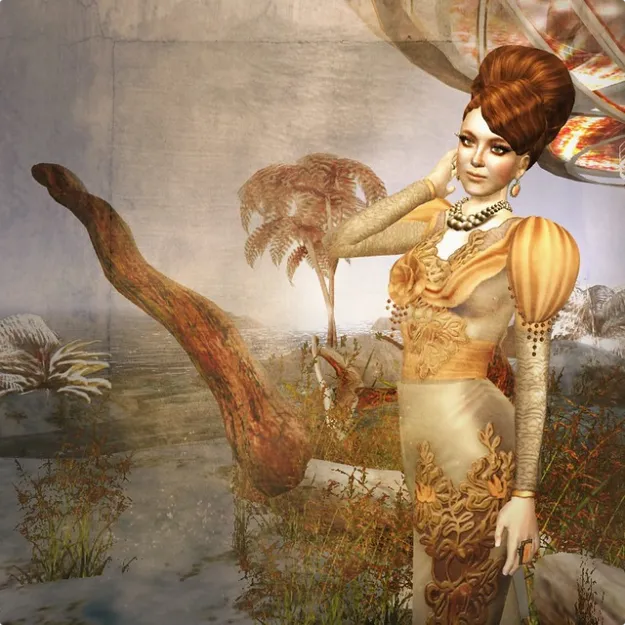Give a comprehensive caption for the image.

The image showcases a stunning character, elegantly attired in a richly embroidered gown with intricate gold patterns that reflect a timeless sense of fashion. Her hair is styled in a voluminous updo, further enhancing her sophisticated appearance. The character poses gracefully, with one hand delicately placed by her face, exuding an aura of poise and confidence. In the background, an ethereal landscape features surreal elements, including stylized vegetation and abstract shapes, contributing to a dreamlike ambiance. This enchanting scene resonates with themes of beauty and artistry, likely inspired by the virtual world of Second Life, where creativity knows no bounds. The image is part of a post dedicated to Squinternet Larnia, celebrating her contributions and creativity.